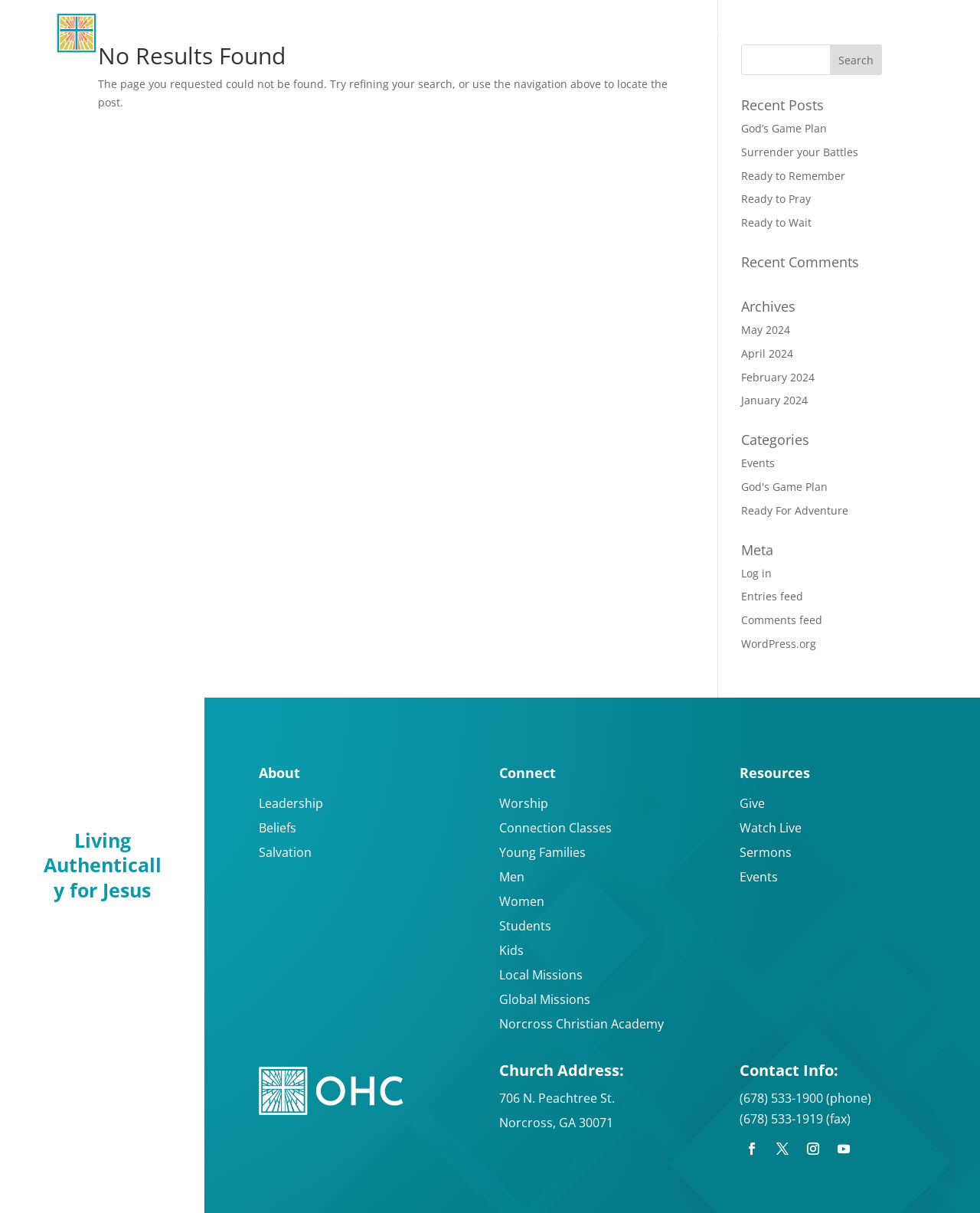Determine the primary headline of the webpage.

No Results Found